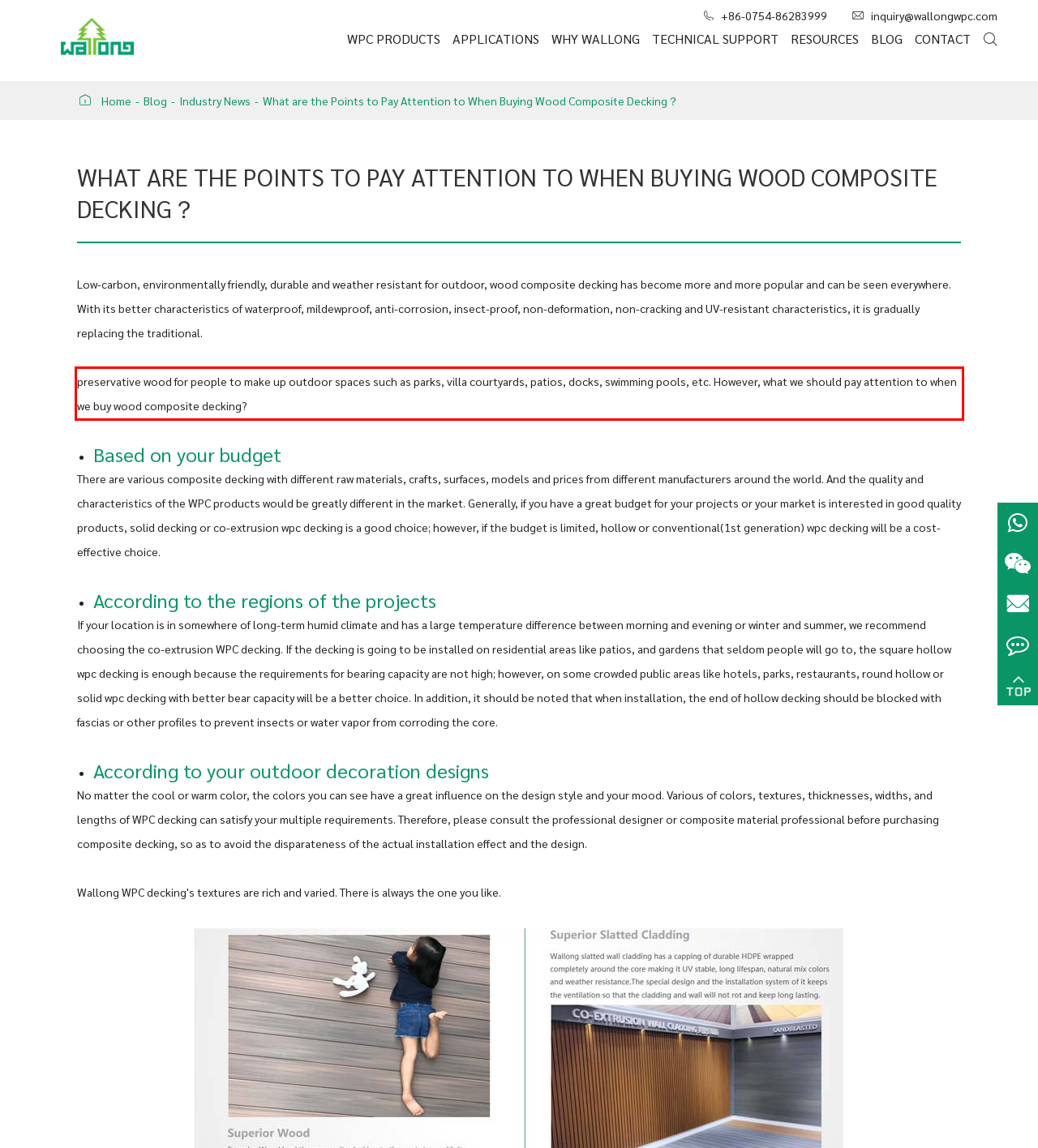Please perform OCR on the text within the red rectangle in the webpage screenshot and return the text content.

preservative wood for people to make up outdoor spaces such as parks, villa courtyards, patios, docks, swimming pools, etc. However, what we should pay attention to when we buy wood composite decking?